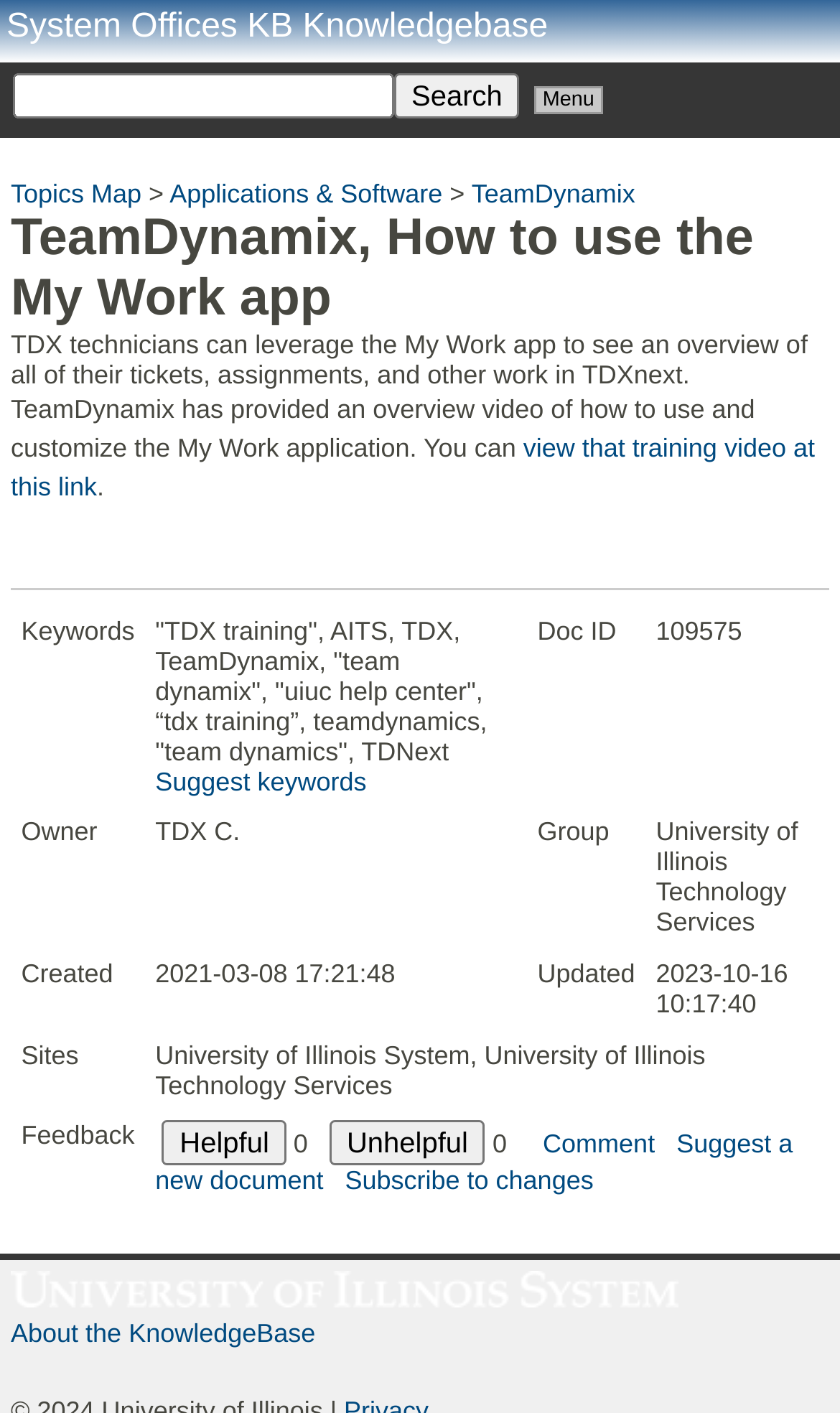Locate the bounding box of the UI element described by: "System Offices KB Knowledgebase" in the given webpage screenshot.

[0.0, 0.006, 1.0, 0.038]